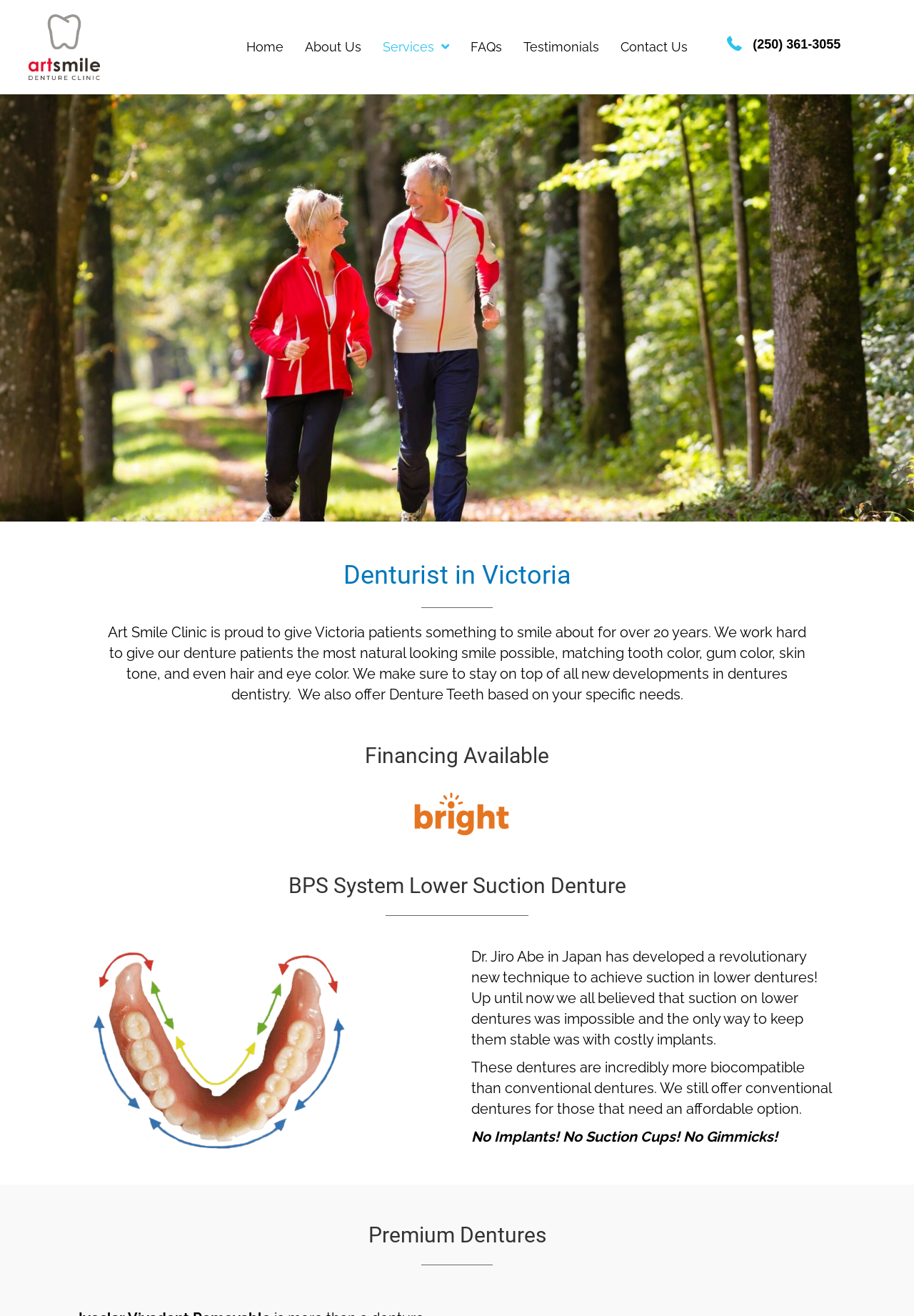Given the description: "About Us", determine the bounding box coordinates of the UI element. The coordinates should be formatted as four float numbers between 0 and 1, [left, top, right, bottom].

[0.326, 0.026, 0.403, 0.046]